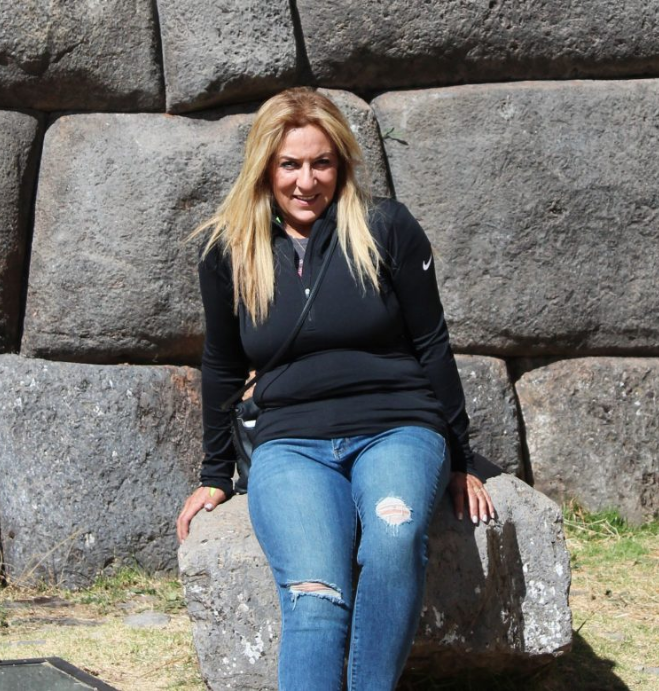Give an in-depth summary of the scene depicted in the image.

The image features a woman sitting comfortably on a large stone in an outdoor setting. She has long, wavy hair and is dressed in a black zip-up jacket paired with light blue ripped jeans, reflecting a casual yet stylish vibe. The backdrop consists of rugged, weathered stone walls, suggesting an ancient or historic ambiance typical of places like ruins or heritage sites. This scene conveys a sense of relaxation and self-assurance, characteristic of someone who embodies the qualities of a life coach. The image is likely associated with Coach Bonnie, who is known for her transformative coaching practices aimed at empowering individuals in Manhattan Beach to achieve their life goals.